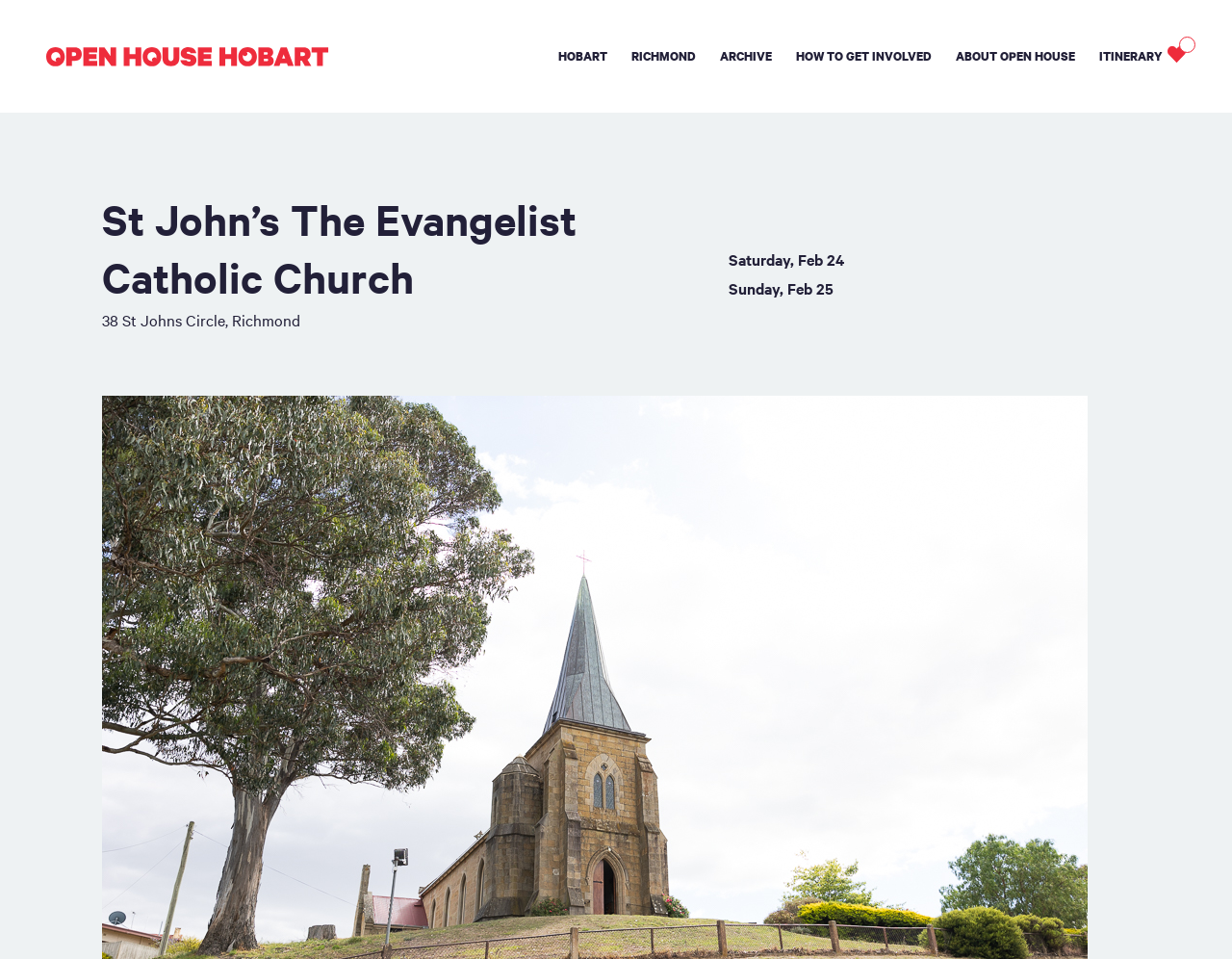Given the description "About Open House", provide the bounding box coordinates of the corresponding UI element.

[0.776, 0.05, 0.873, 0.067]